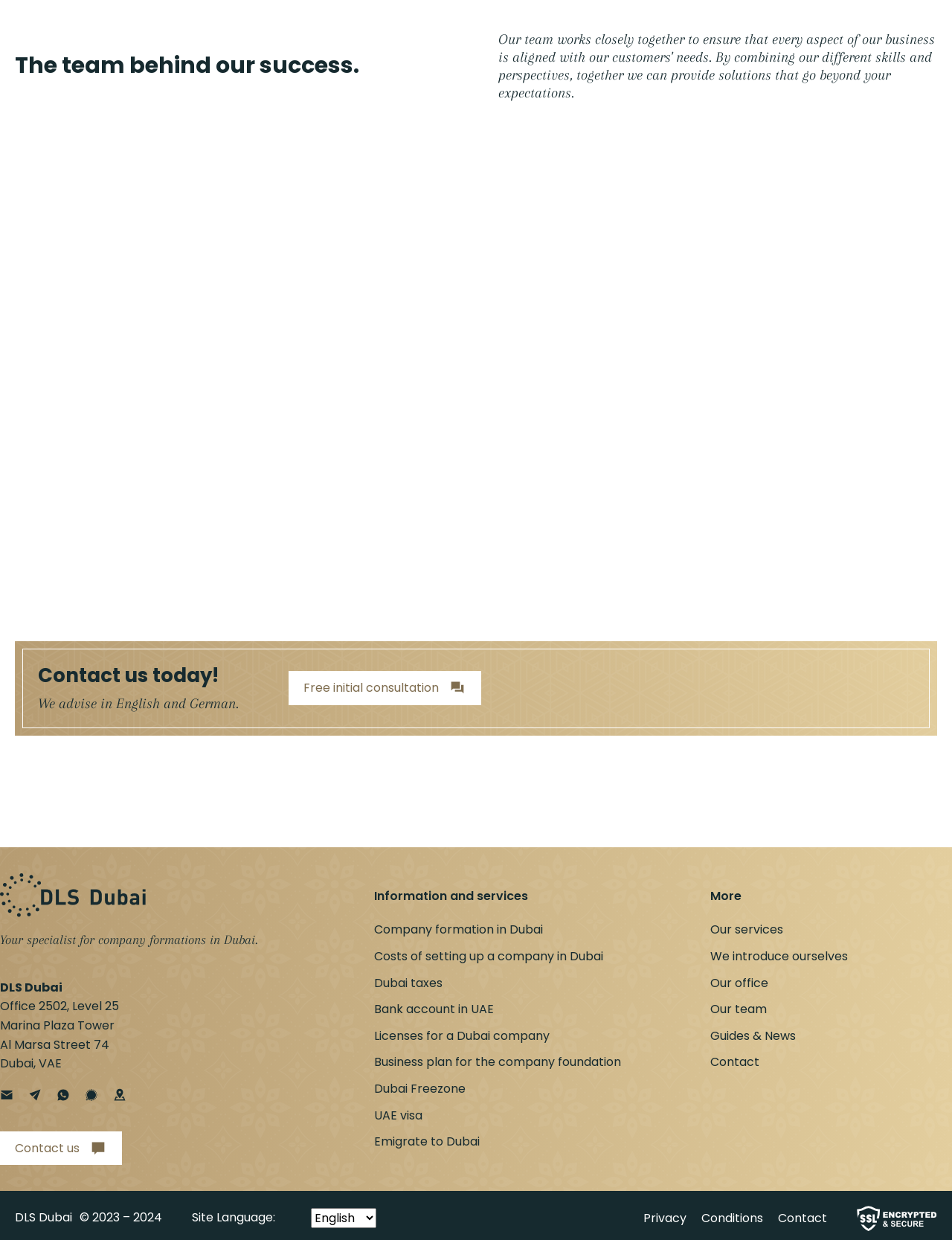What is the purpose of the 'Free initial consultation' button?
Please respond to the question thoroughly and include all relevant details.

The 'Free initial consultation' button is located below the 'Contact us today!' heading, and it is likely that clicking this button will allow users to consult with the company for free, possibly to discuss company formation or other services offered by the company.